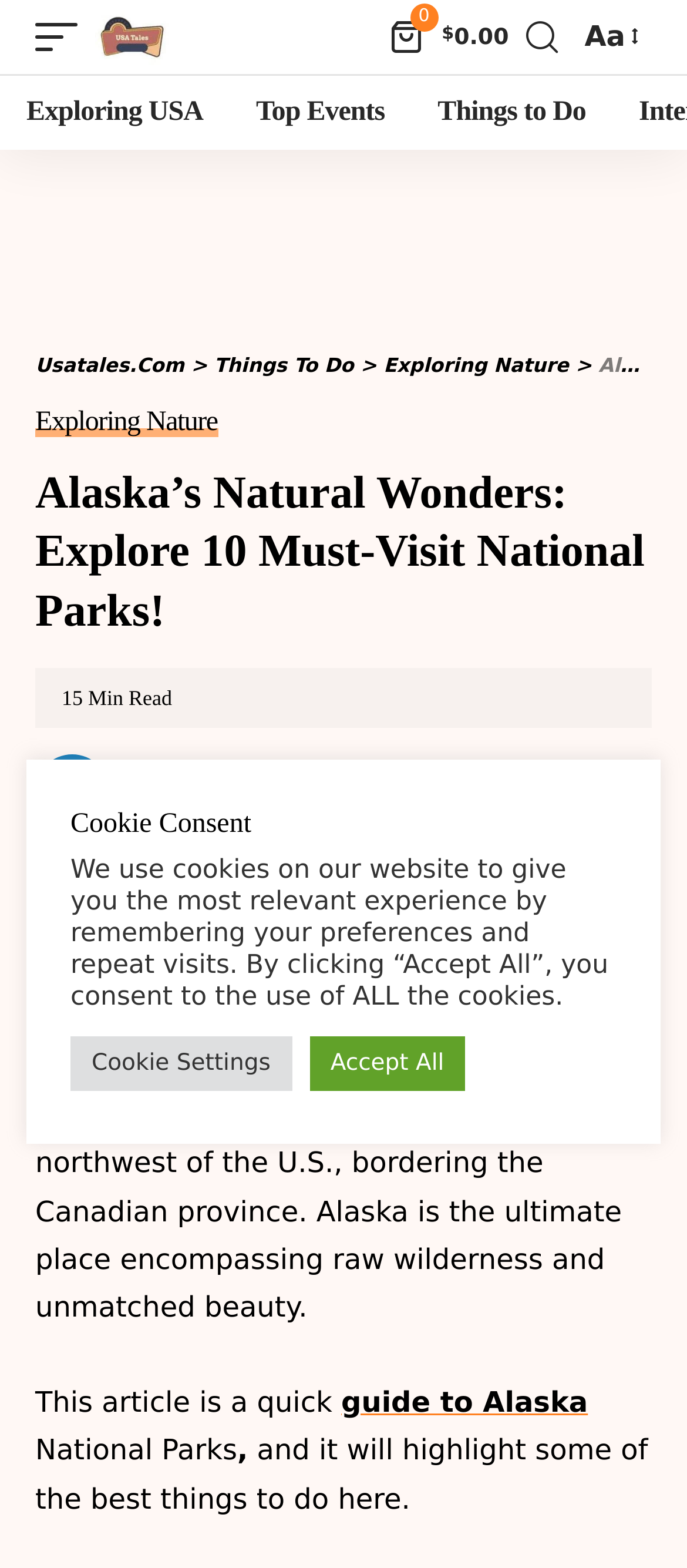Generate a detailed explanation of the webpage's features and information.

The webpage is about Alaska National Parks, with a focus on exploring the natural wonders of the state. At the top, there is a navigation menu with links to "Exploring USA", "Top Events", and "Things to Do". Below this, there is a header section with a logo and links to "Usatales.Com" and "Things To Do". 

On the left side, there is a profile picture of "Dahnial.S" and a timestamp indicating when the article was last updated. Next to this, there is a "15 Min Read" label, suggesting the estimated time it takes to read the article.

The main content of the webpage is divided into sections. The first section has a heading "Alaska’s Natural Wonders: Explore 10 Must-Visit National Parks!" and a brief introduction to Alaska, highlighting its unique features. 

Below this, there is a paragraph of text that provides a quick guide to Alaska National Parks, mentioning that the article will highlight some of the best things to do in these parks. 

At the bottom of the page, there is a "Cookie Consent" section with a heading, a paragraph of text explaining the use of cookies on the website, and two buttons: "Cookie Settings" and "Accept All".